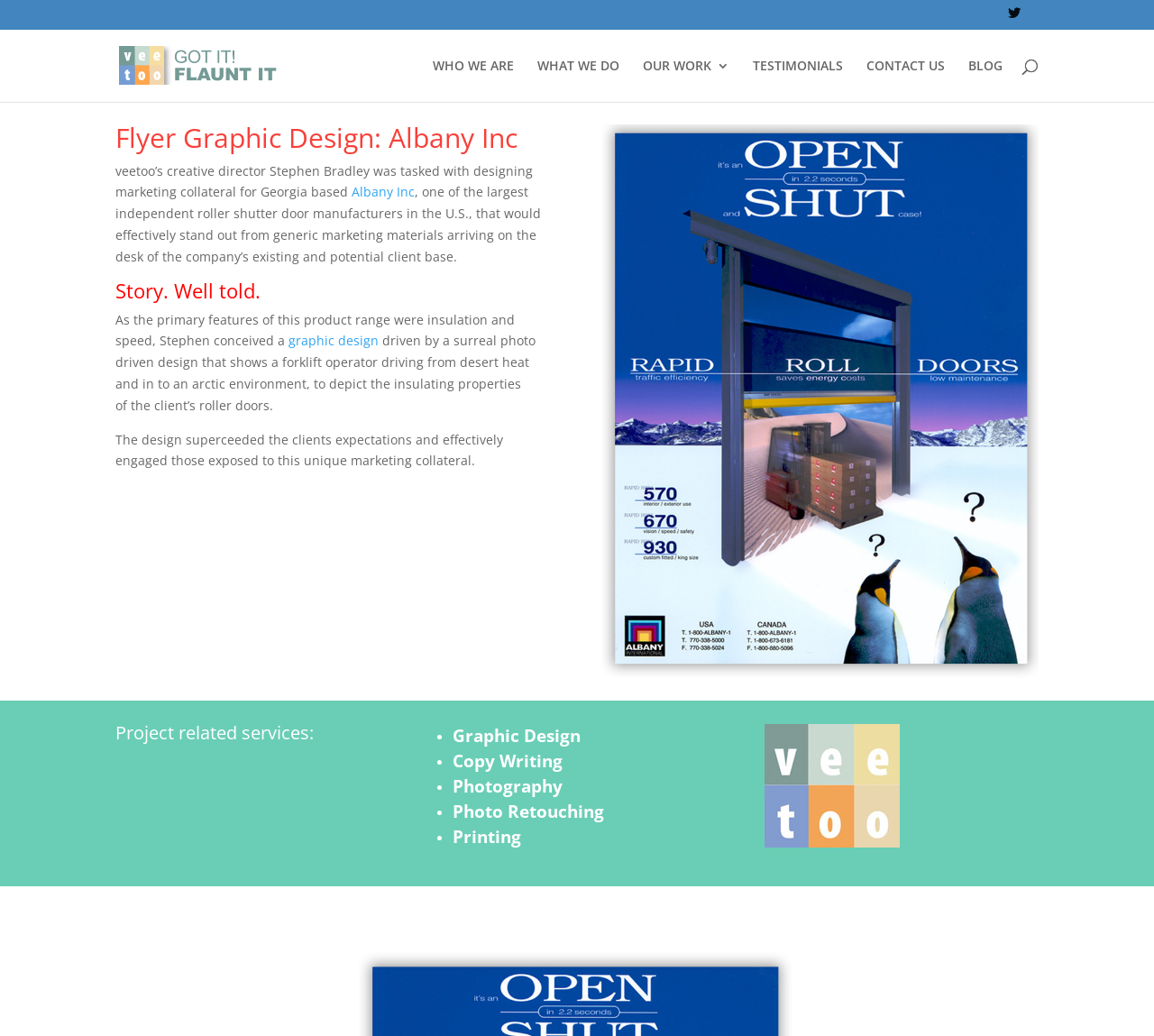Pinpoint the bounding box coordinates for the area that should be clicked to perform the following instruction: "Search for something".

[0.1, 0.028, 0.9, 0.029]